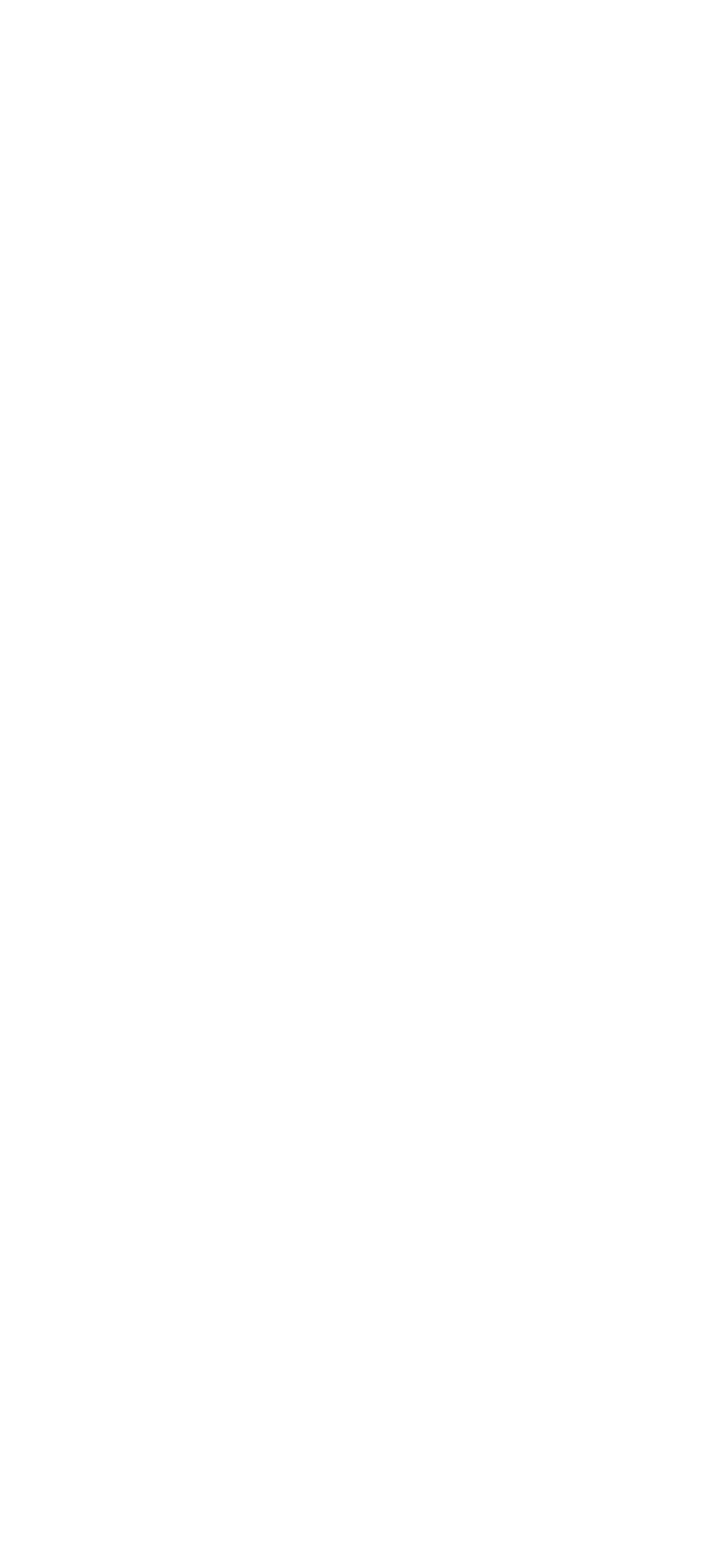How many categories are listed?
Answer the question with detailed information derived from the image.

I counted the number of links under the 'Categories' heading, which are 'Food Production', 'Food Storage', 'Self-Defense', 'Survival Gear', 'Survival Kits', 'Survival Skills', 'Water Purification', 'Wilderness Survival', and found that there are 9 categories listed.